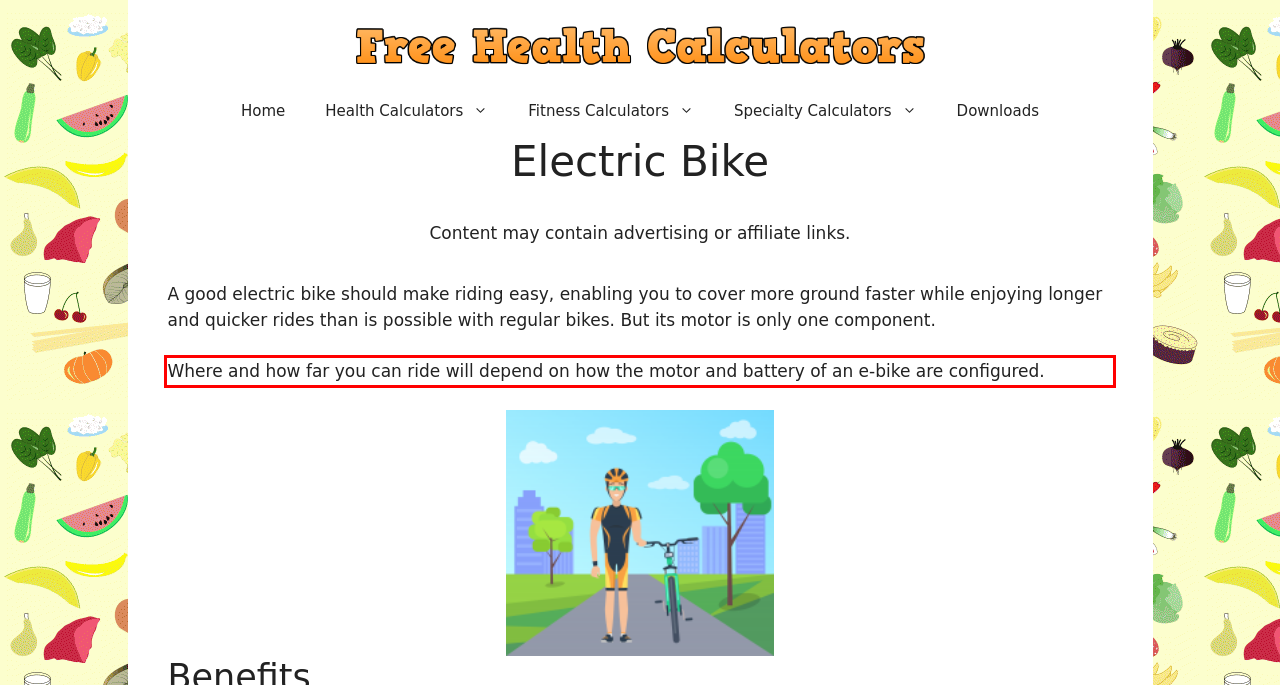Within the screenshot of the webpage, there is a red rectangle. Please recognize and generate the text content inside this red bounding box.

Where and how far you can ride will depend on how the motor and battery of an e-bike are configured.